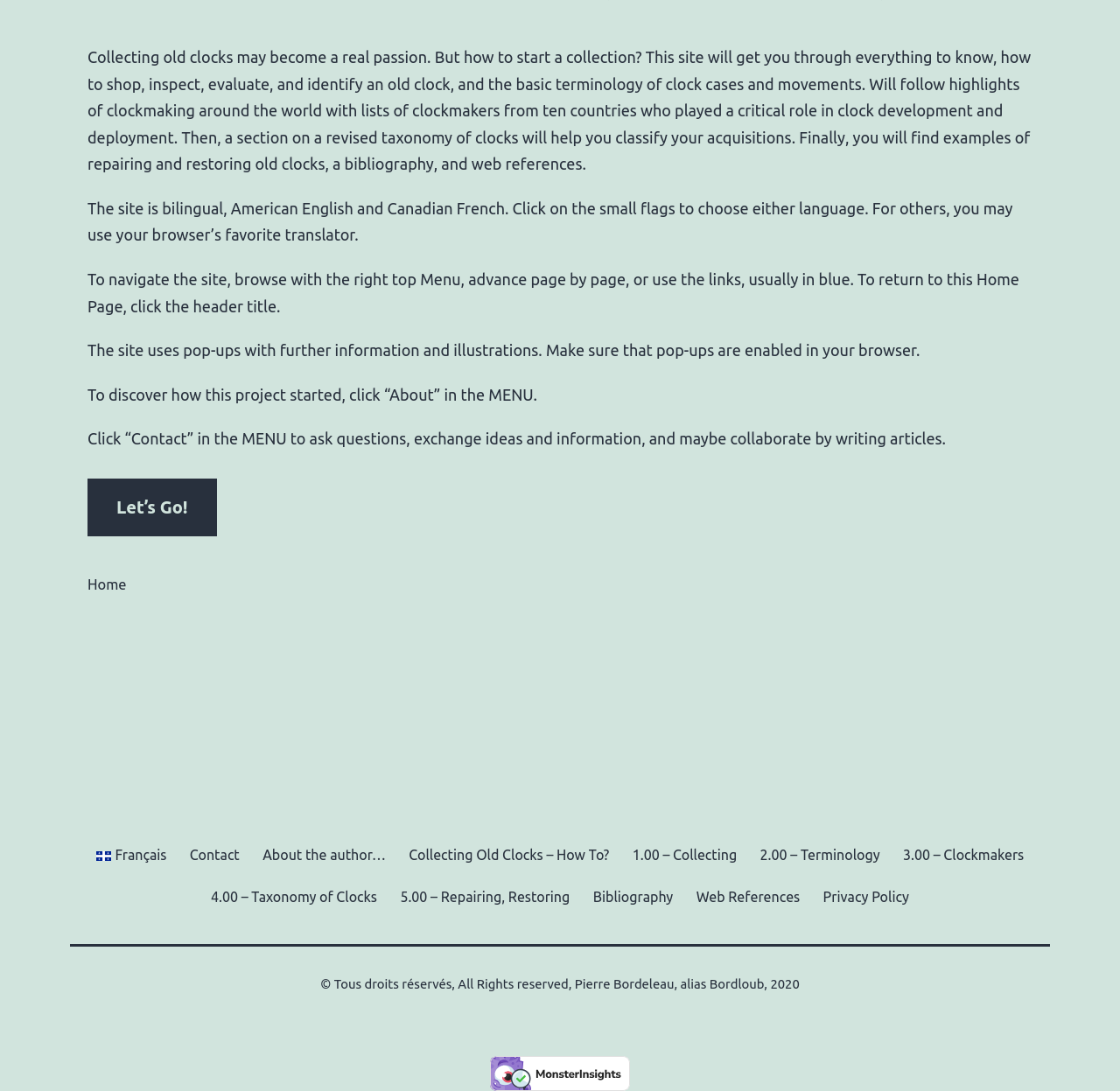Please identify the bounding box coordinates of the area I need to click to accomplish the following instruction: "Read about the author".

[0.224, 0.763, 0.355, 0.804]